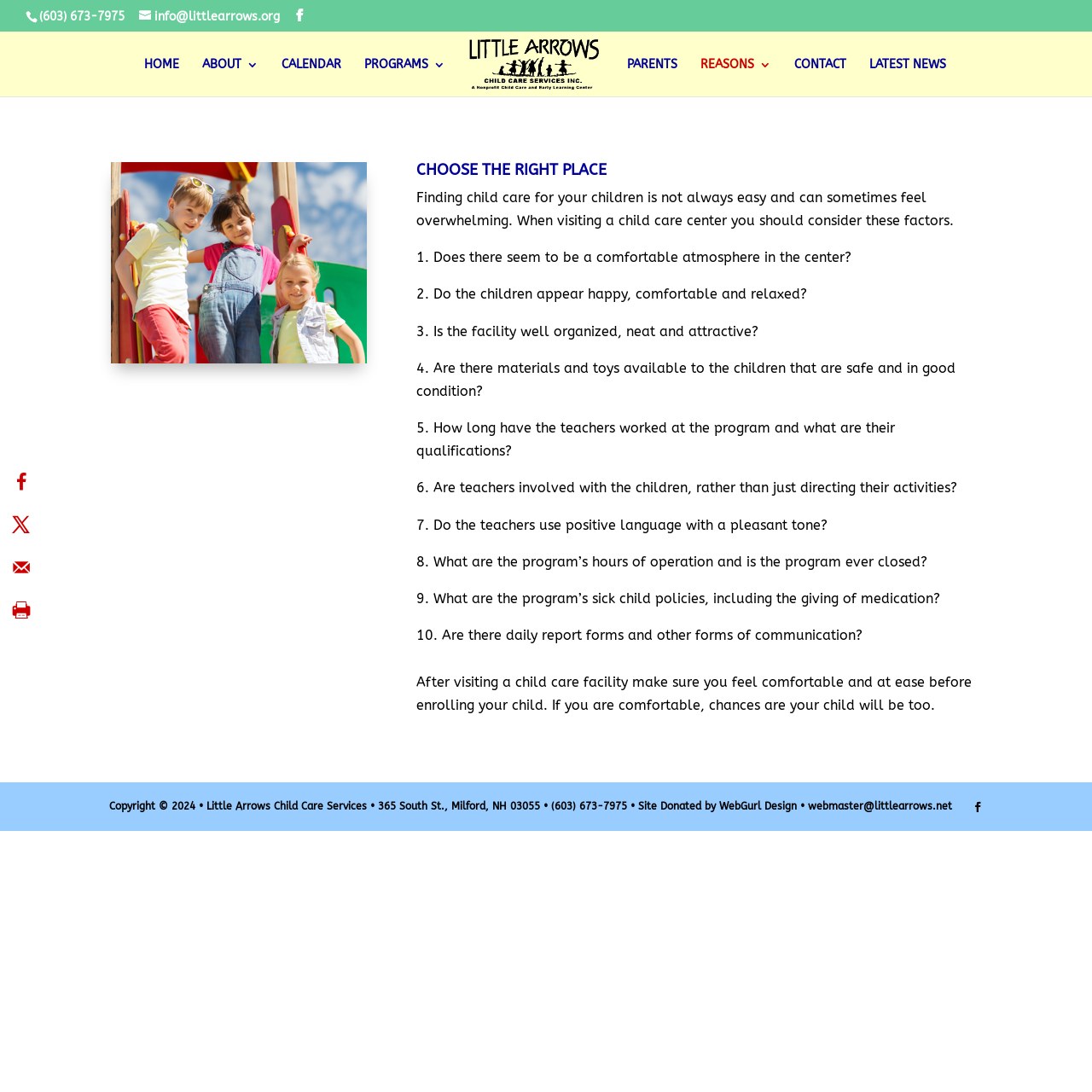How many factors to consider when visiting a child care center are listed? Based on the image, give a response in one word or a short phrase.

10